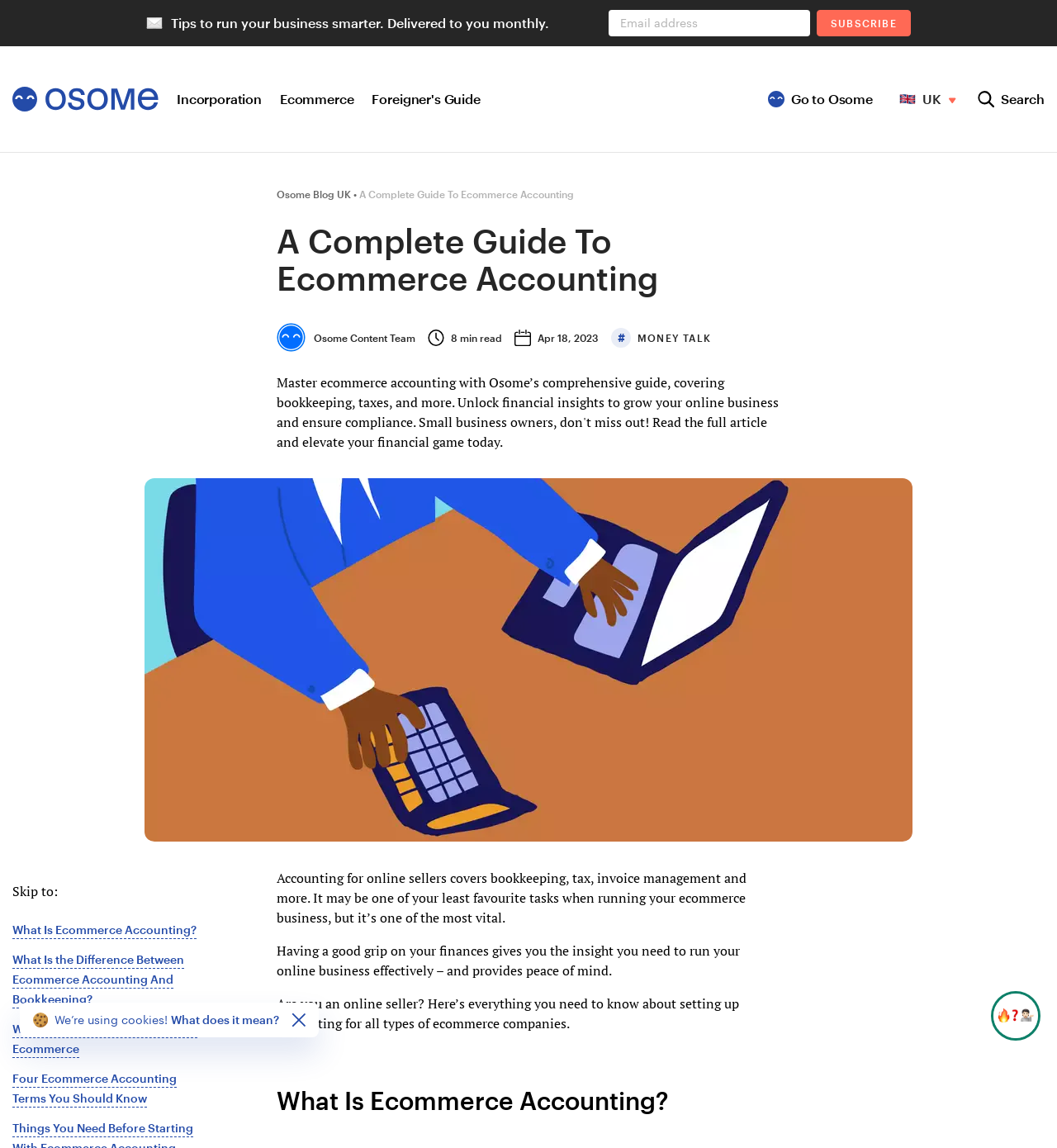Identify the bounding box coordinates of the region that should be clicked to execute the following instruction: "Click on the 'BLOG' link".

None